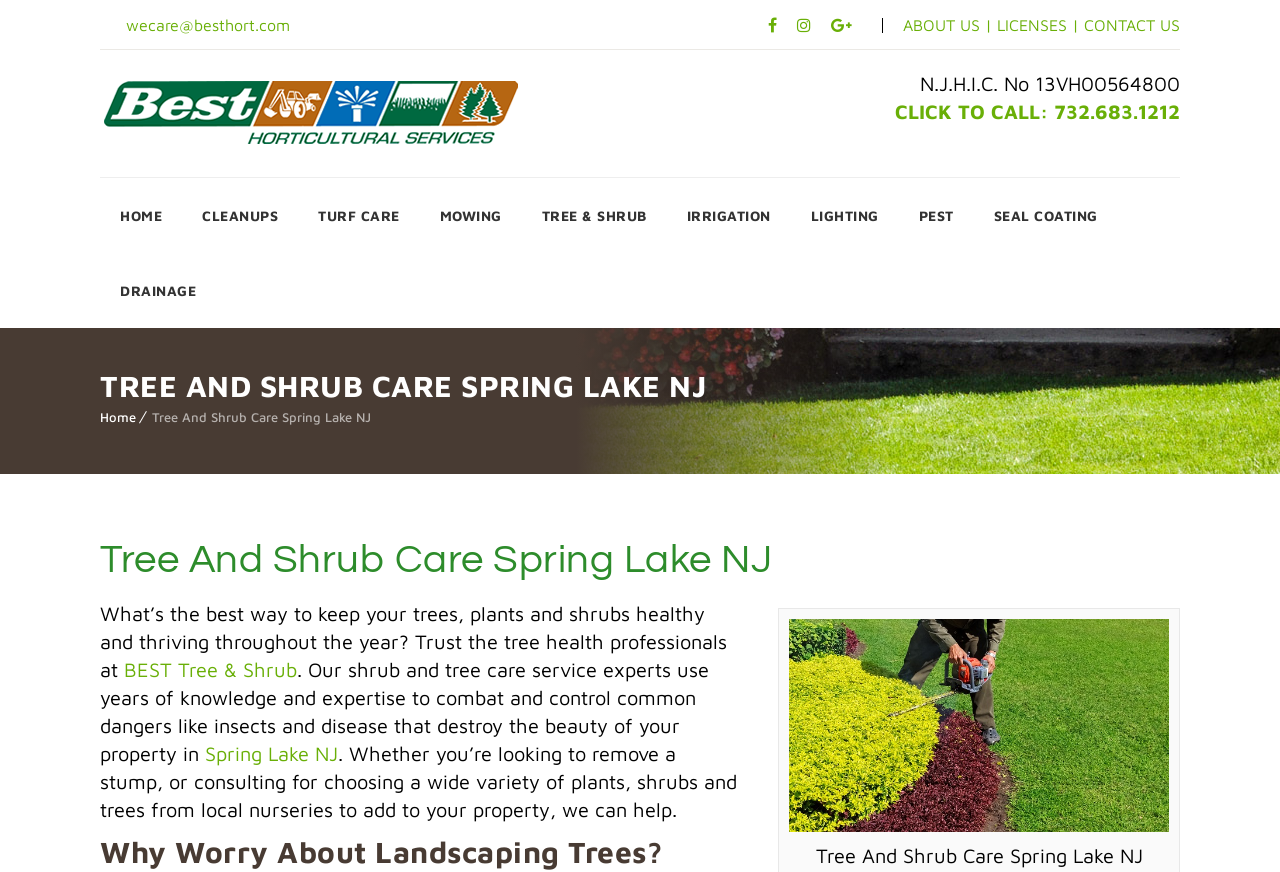Find the bounding box coordinates of the element's region that should be clicked in order to follow the given instruction: "Click the email link to contact". The coordinates should consist of four float numbers between 0 and 1, i.e., [left, top, right, bottom].

[0.095, 0.018, 0.227, 0.039]